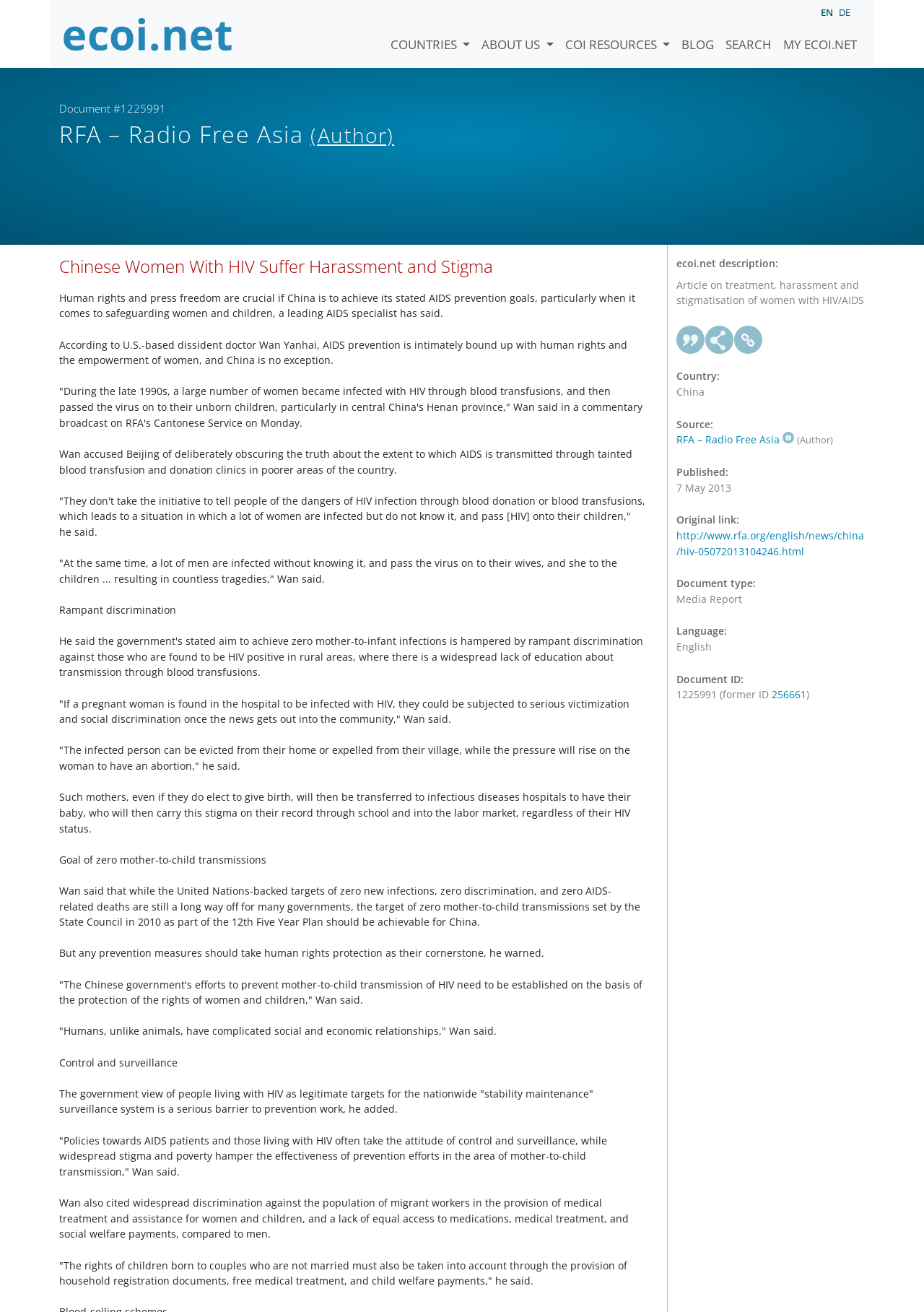Please locate the bounding box coordinates for the element that should be clicked to achieve the following instruction: "Read the article 'Chinese Women With HIV Suffer Harassment and Stigma'". Ensure the coordinates are given as four float numbers between 0 and 1, i.e., [left, top, right, bottom].

[0.064, 0.195, 0.698, 0.217]